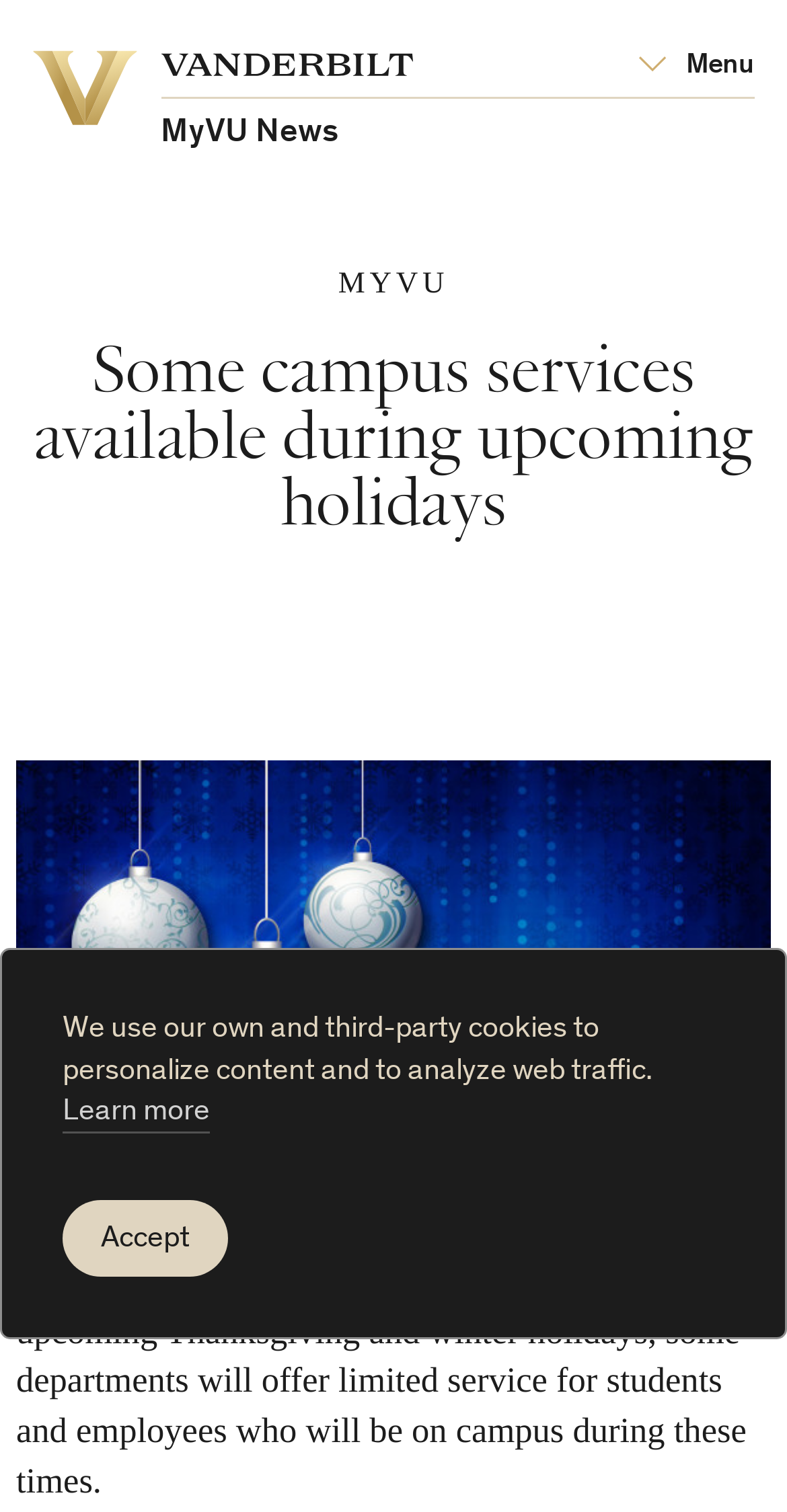What is the name of the university?
Answer the question in a detailed and comprehensive manner.

I found the answer by looking at the links on the top of the webpage, where 'Vanderbilt University' is mentioned twice.